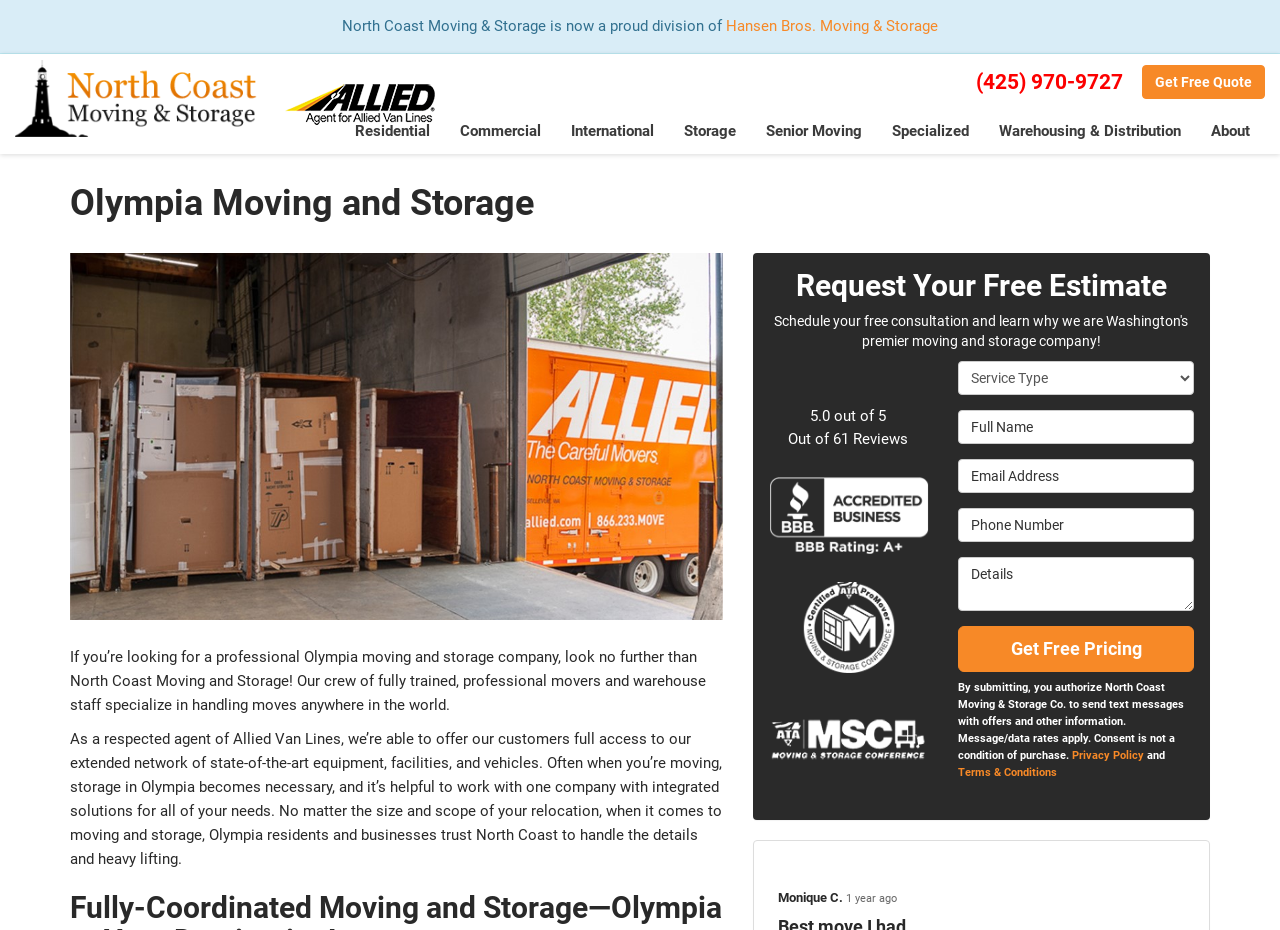Based on the description "parent_node: Details name="details" placeholder="Details"", find the bounding box of the specified UI element.

[0.749, 0.599, 0.933, 0.657]